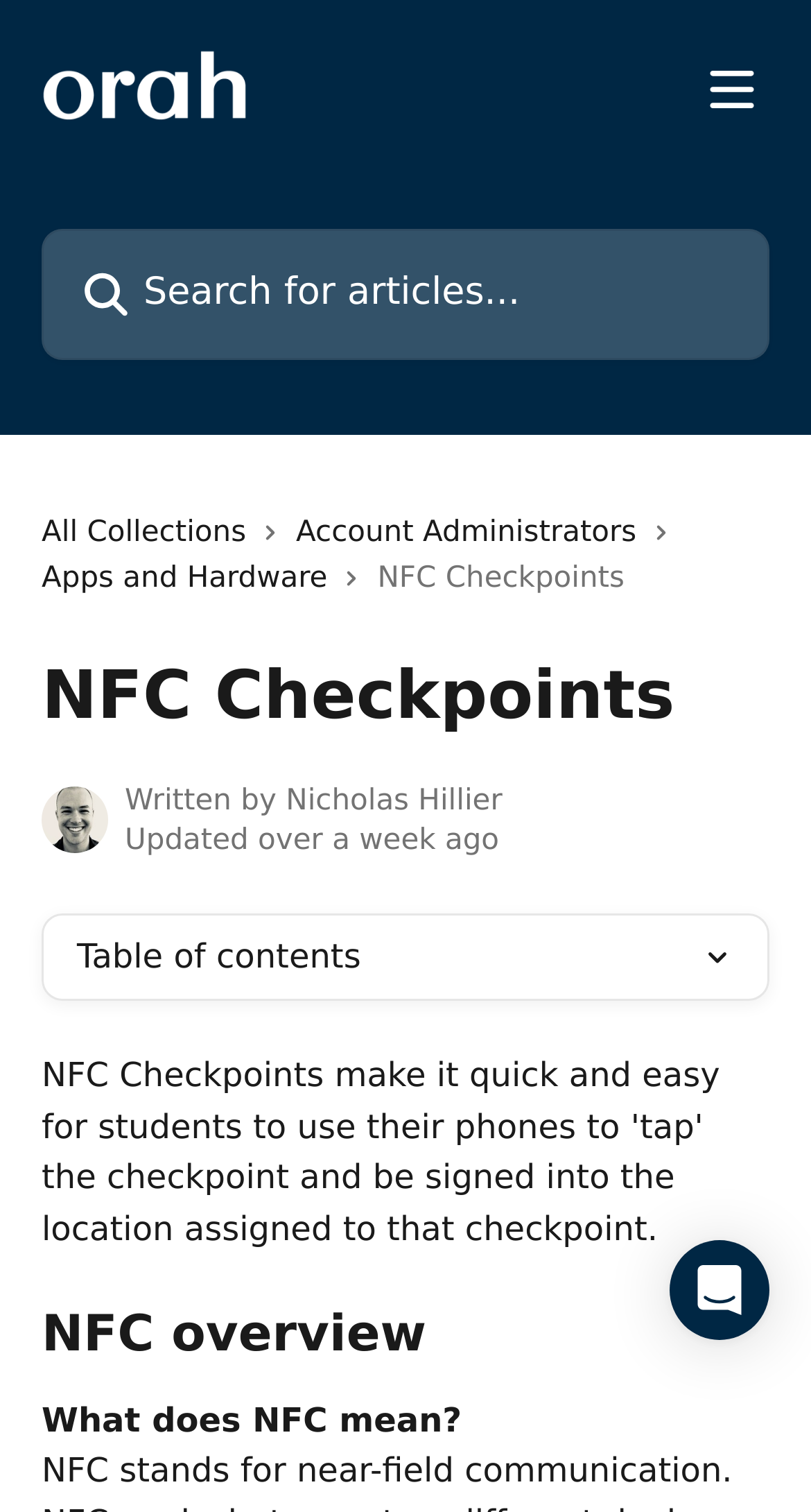Give a concise answer using only one word or phrase for this question:
What is the text next to the Nicholas Hillier avatar?

Written by